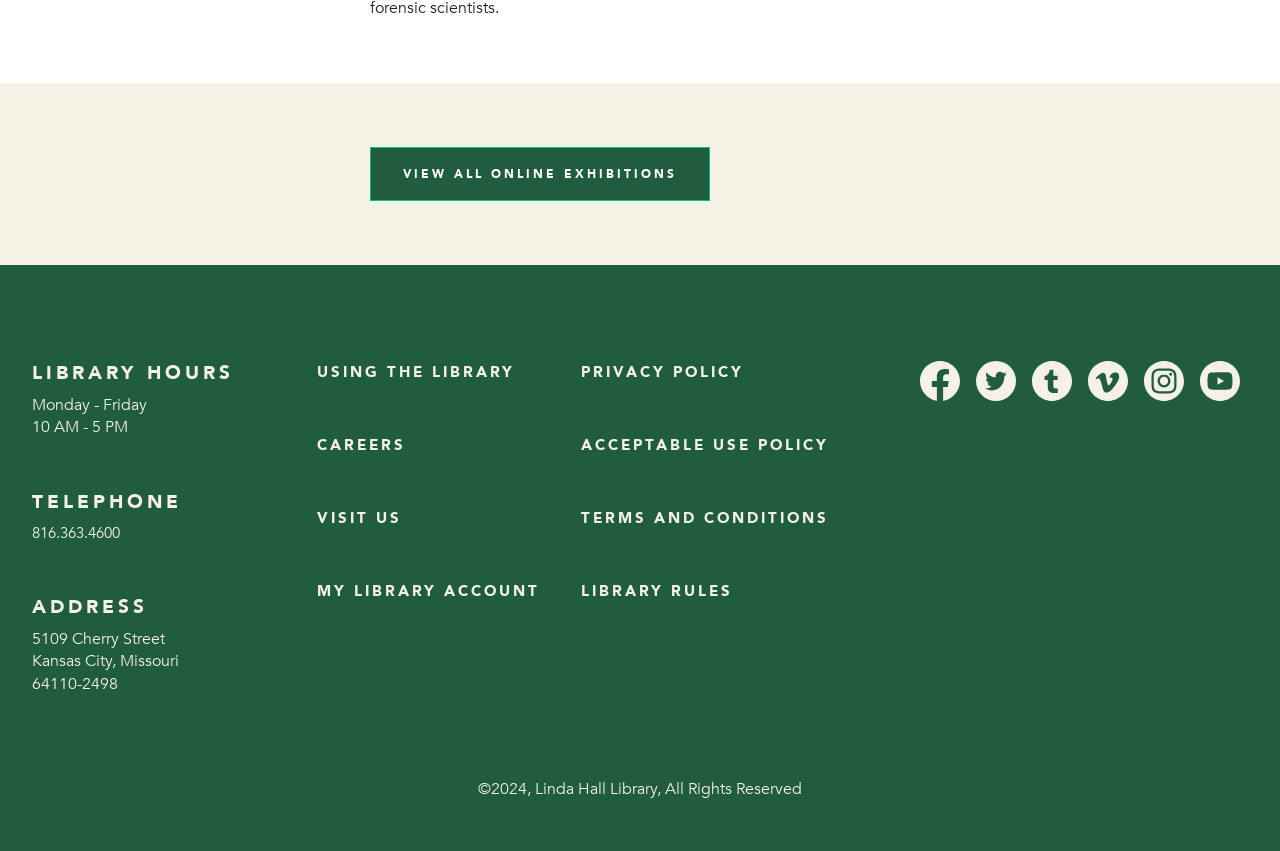Please determine the bounding box coordinates of the element's region to click in order to carry out the following instruction: "Check my library account". The coordinates should be four float numbers between 0 and 1, i.e., [left, top, right, bottom].

[0.248, 0.682, 0.422, 0.706]